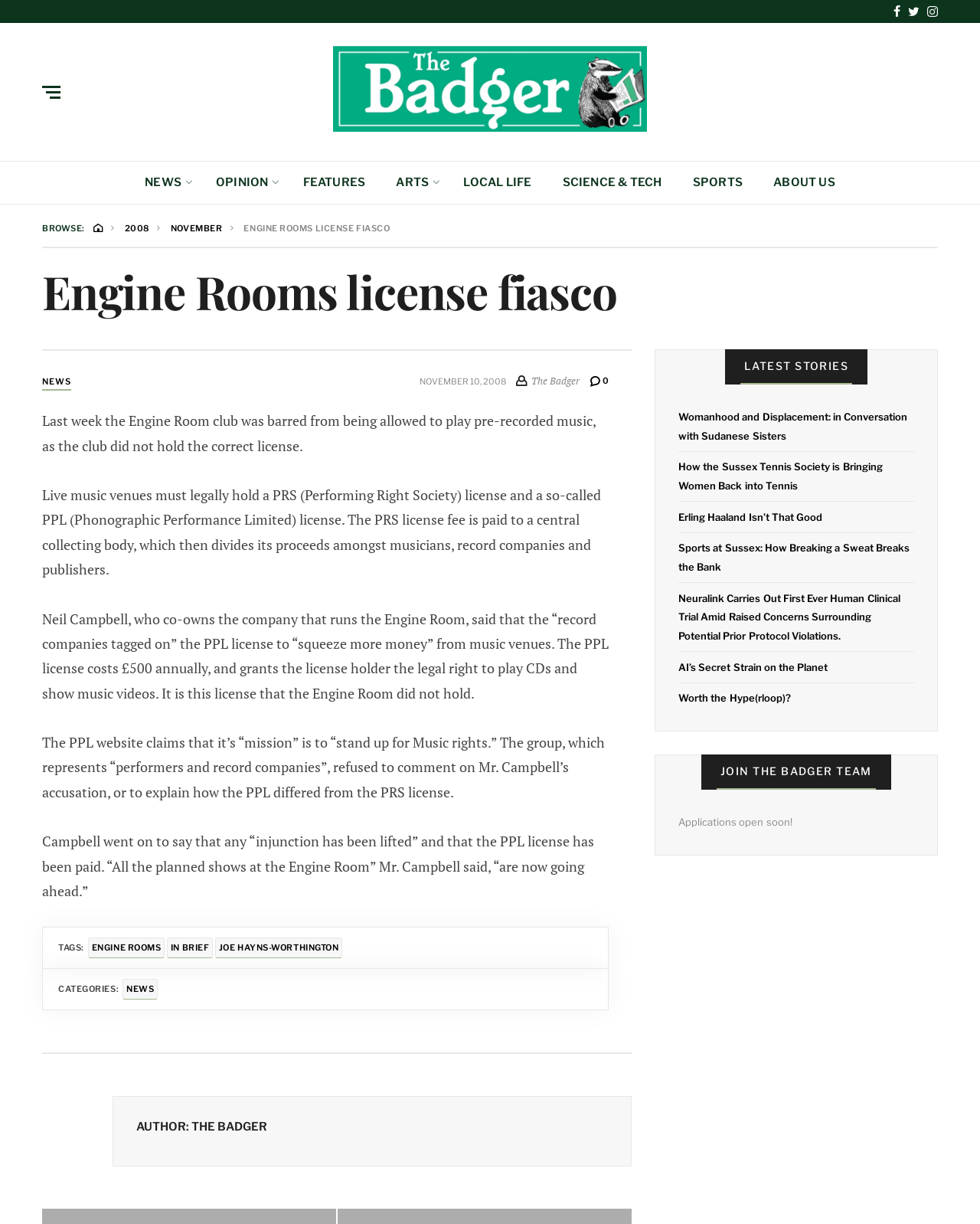Pinpoint the bounding box coordinates of the element you need to click to execute the following instruction: "Browse NEWS". The bounding box should be represented by four float numbers between 0 and 1, in the format [left, top, right, bottom].

[0.148, 0.143, 0.197, 0.155]